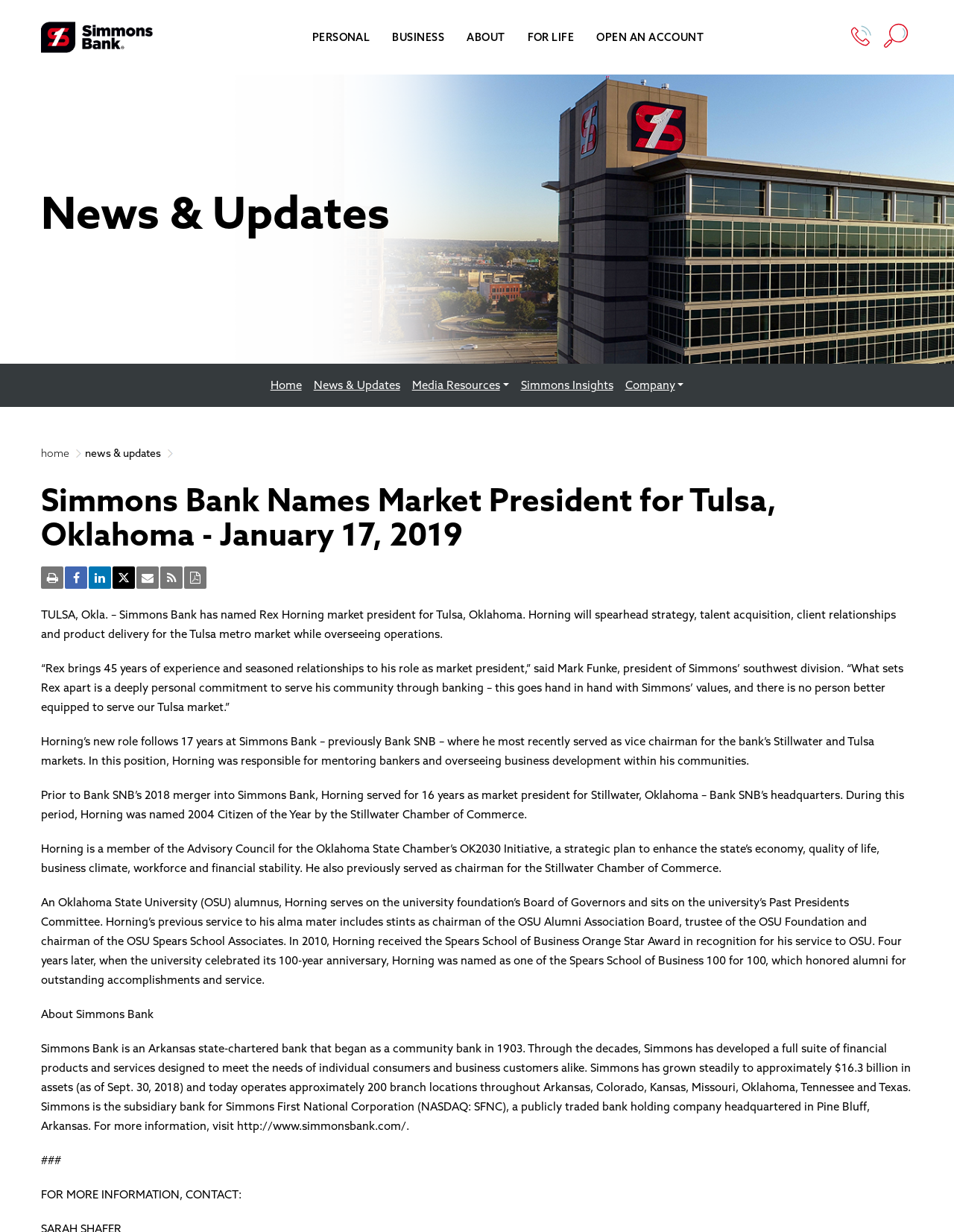Determine the bounding box coordinates of the clickable region to carry out the instruction: "Open an account".

[0.625, 0.018, 0.738, 0.044]